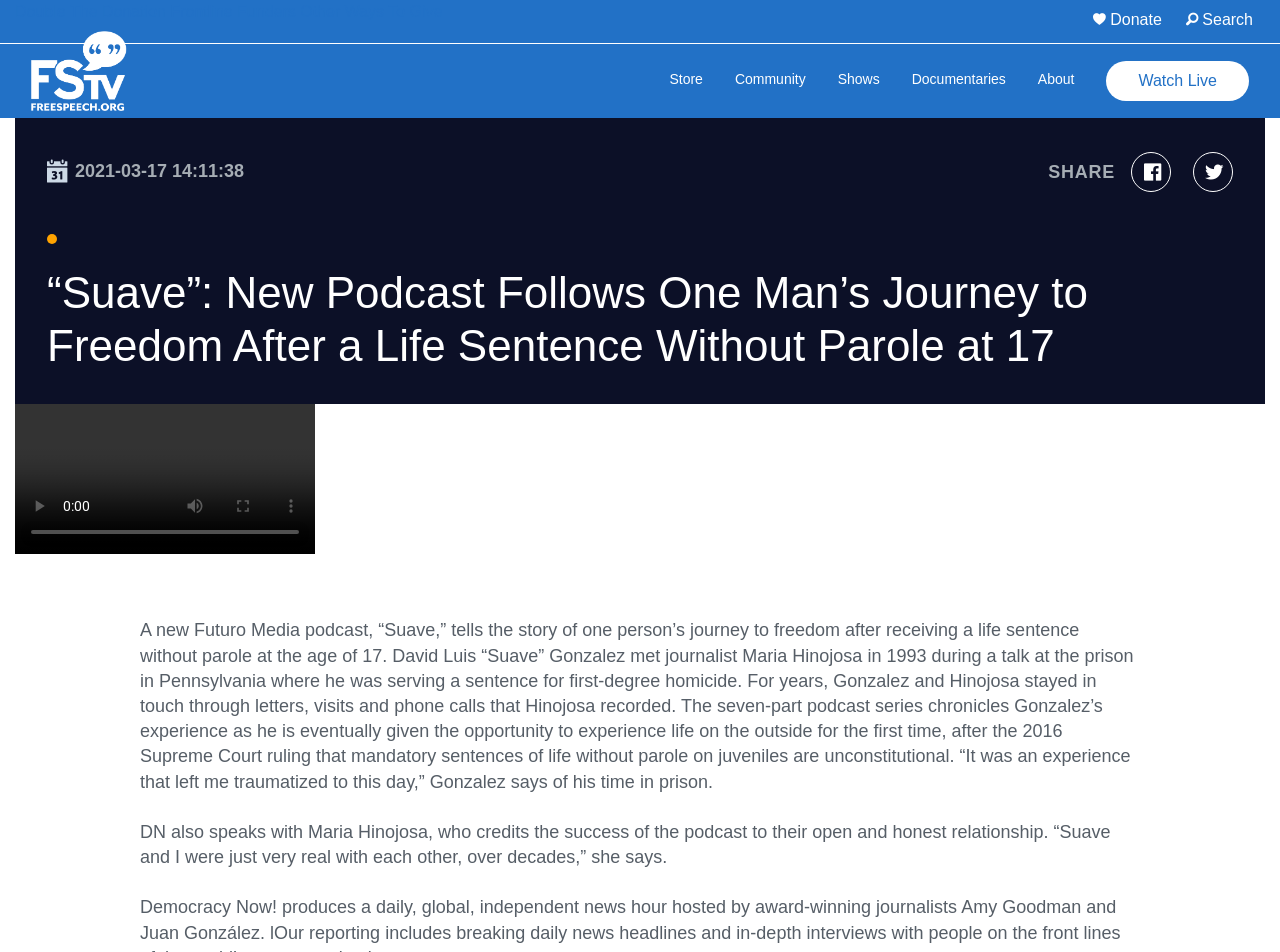Find the bounding box coordinates of the element to click in order to complete this instruction: "Go to Store". The bounding box coordinates must be four float numbers between 0 and 1, denoted as [left, top, right, bottom].

[0.523, 0.047, 0.549, 0.123]